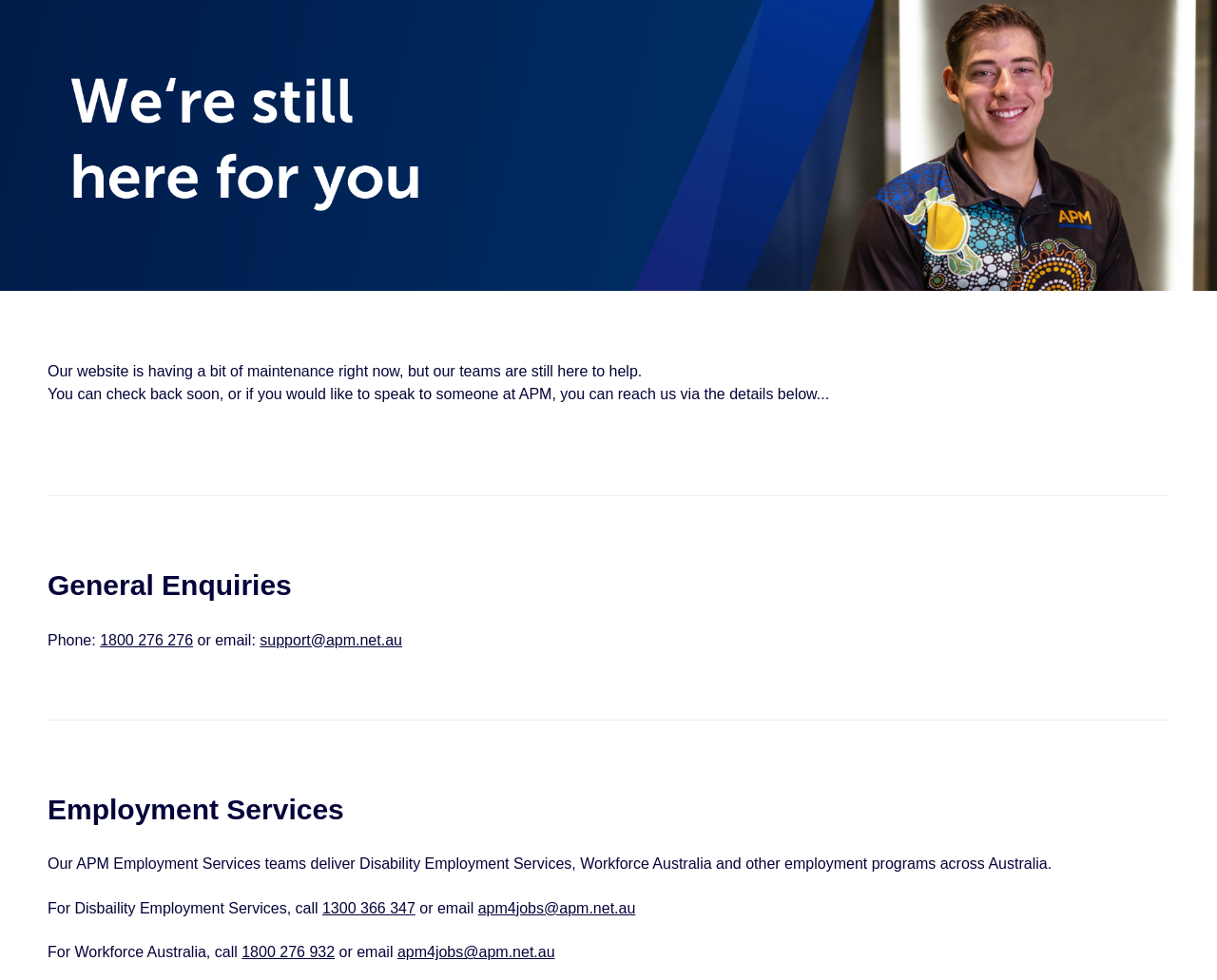Reply to the question below using a single word or brief phrase:
How many separators are on the webpage?

2